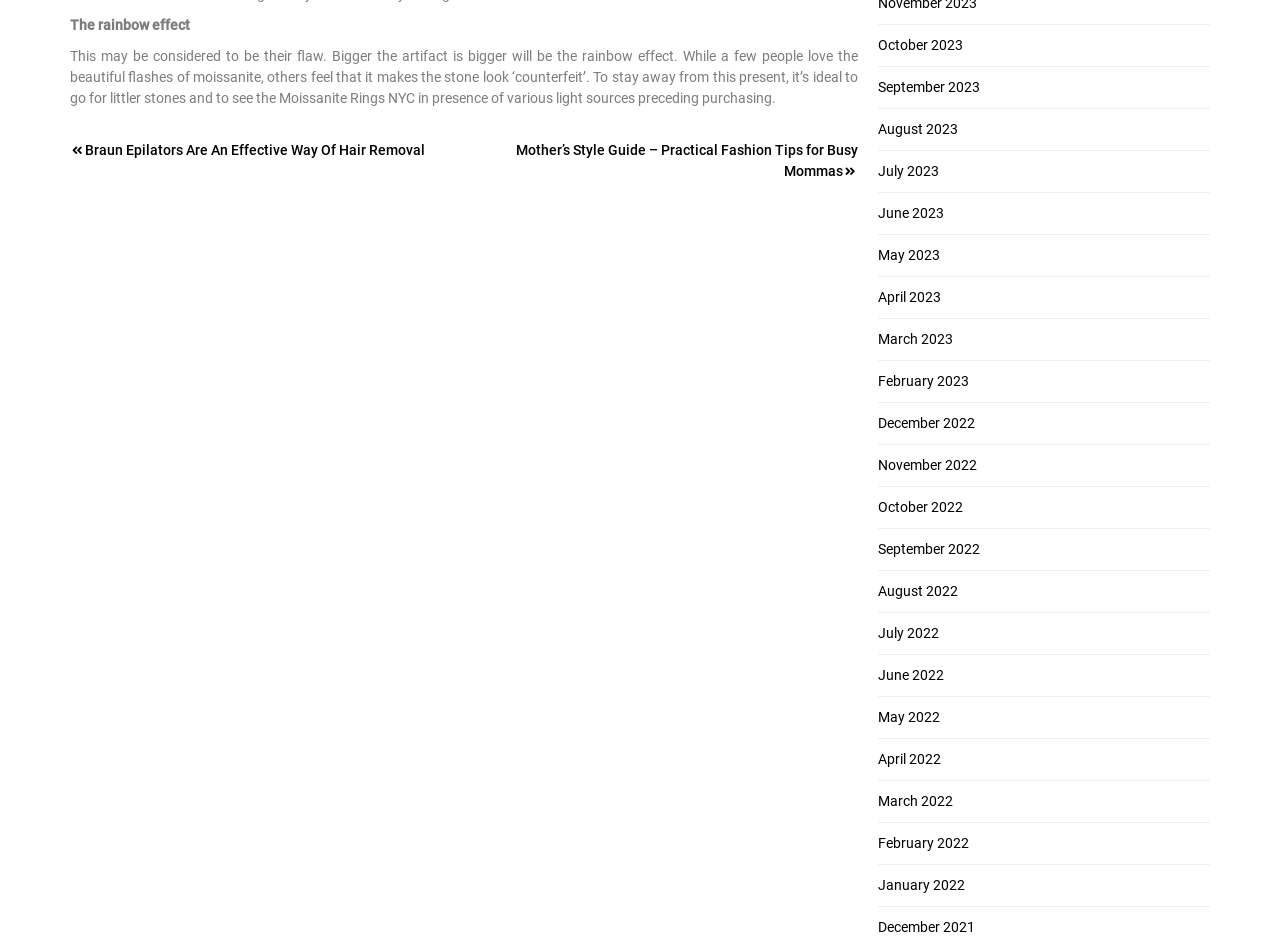Can you find the bounding box coordinates of the area I should click to execute the following instruction: "View post about Braun Epilators"?

[0.055, 0.15, 0.332, 0.167]